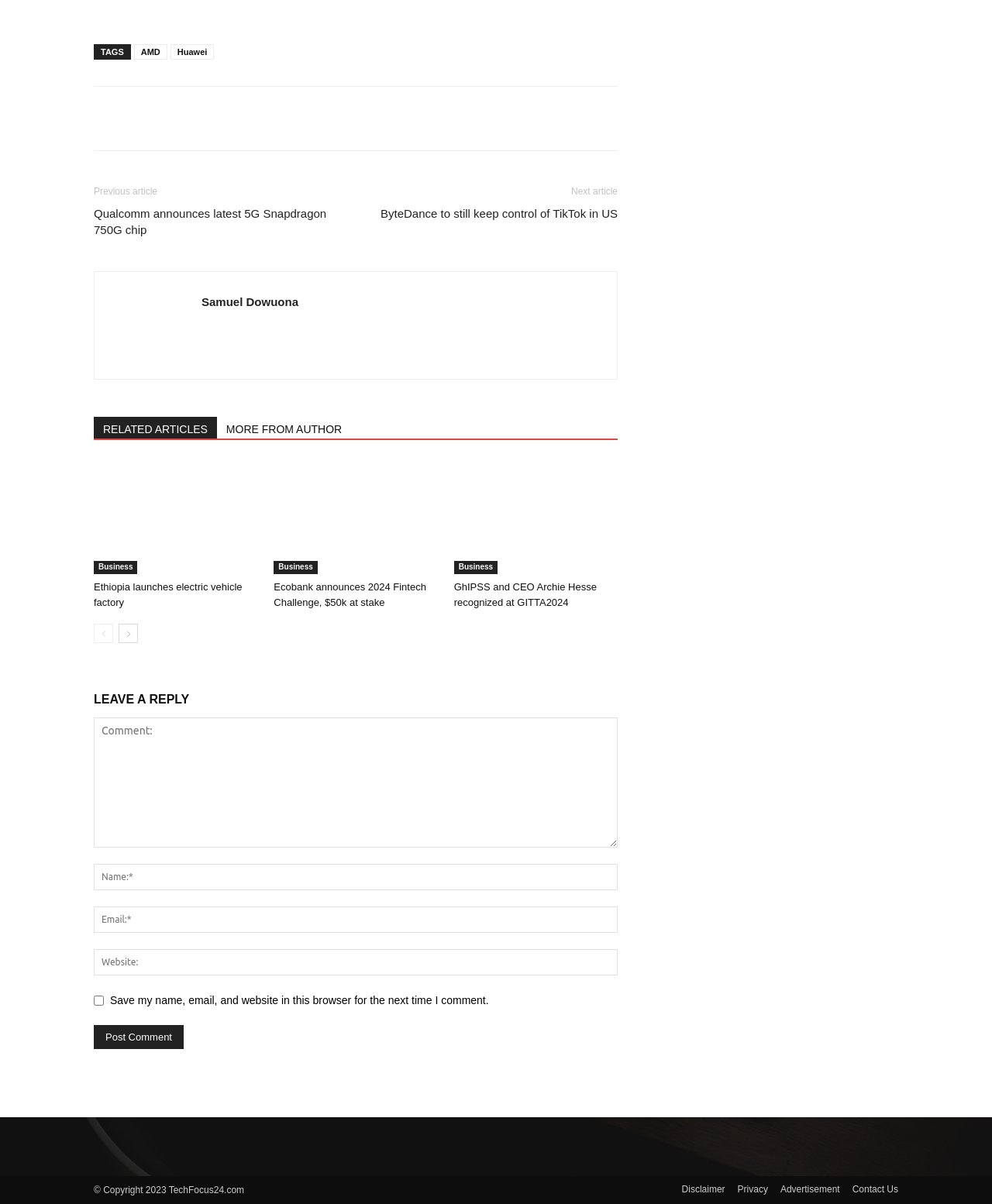Please provide the bounding box coordinates for the UI element as described: "Ethiopia launches electric vehicle factory". The coordinates must be four floats between 0 and 1, represented as [left, top, right, bottom].

[0.095, 0.483, 0.244, 0.505]